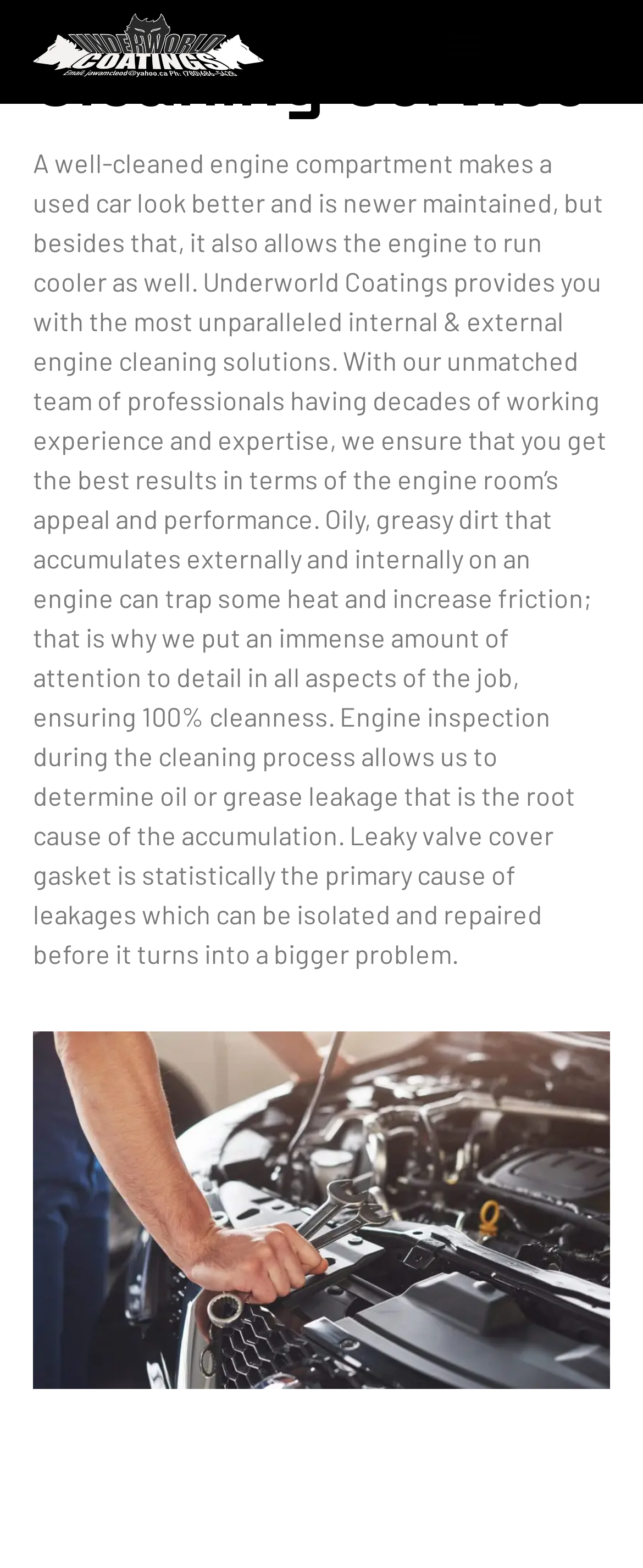Using the element description: "alt="underworldcoating logo"", determine the bounding box coordinates for the specified UI element. The coordinates should be four float numbers between 0 and 1, [left, top, right, bottom].

[0.051, 0.007, 0.5, 0.052]